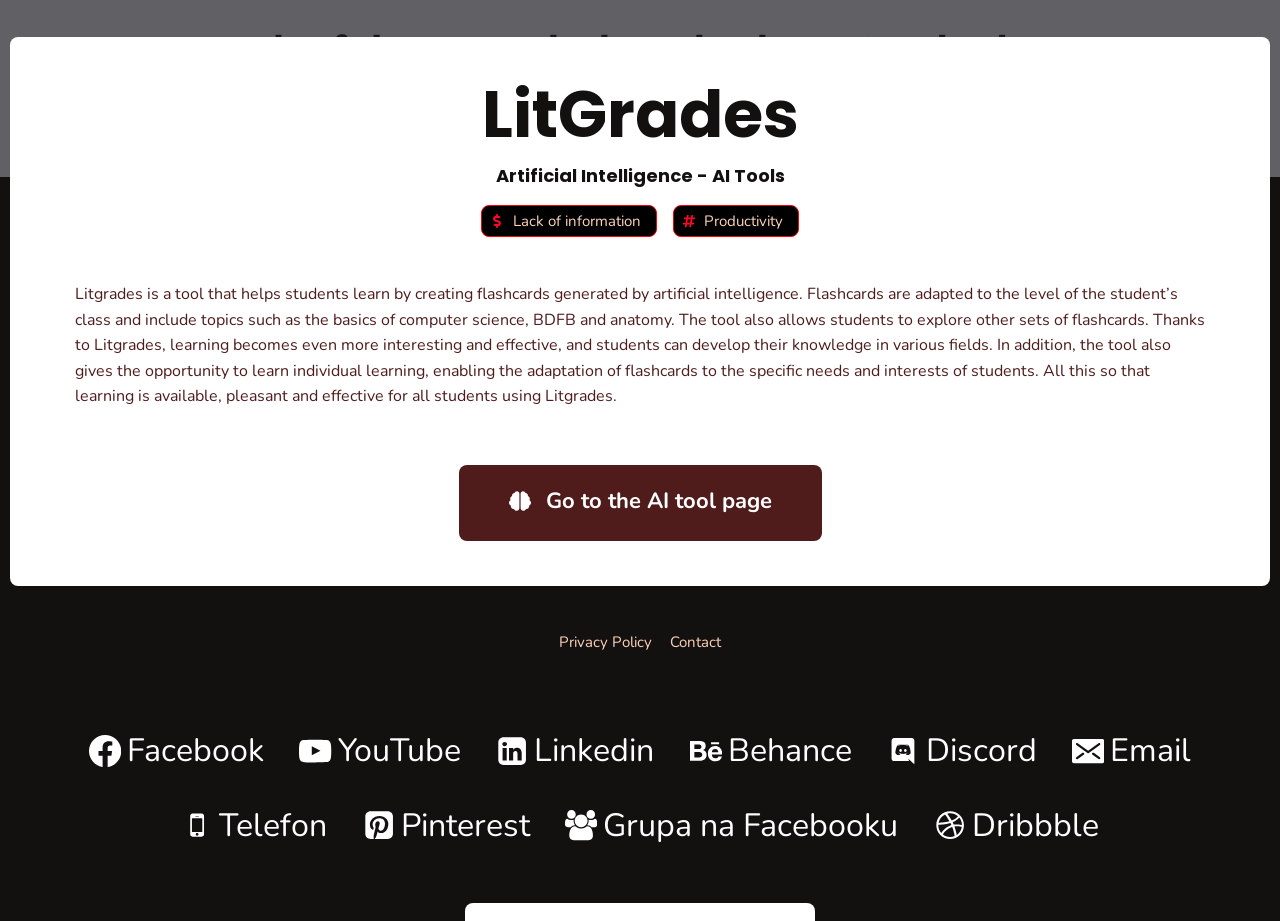Determine the bounding box coordinates of the UI element described by: "Scroll to top".

[0.931, 0.643, 0.977, 0.706]